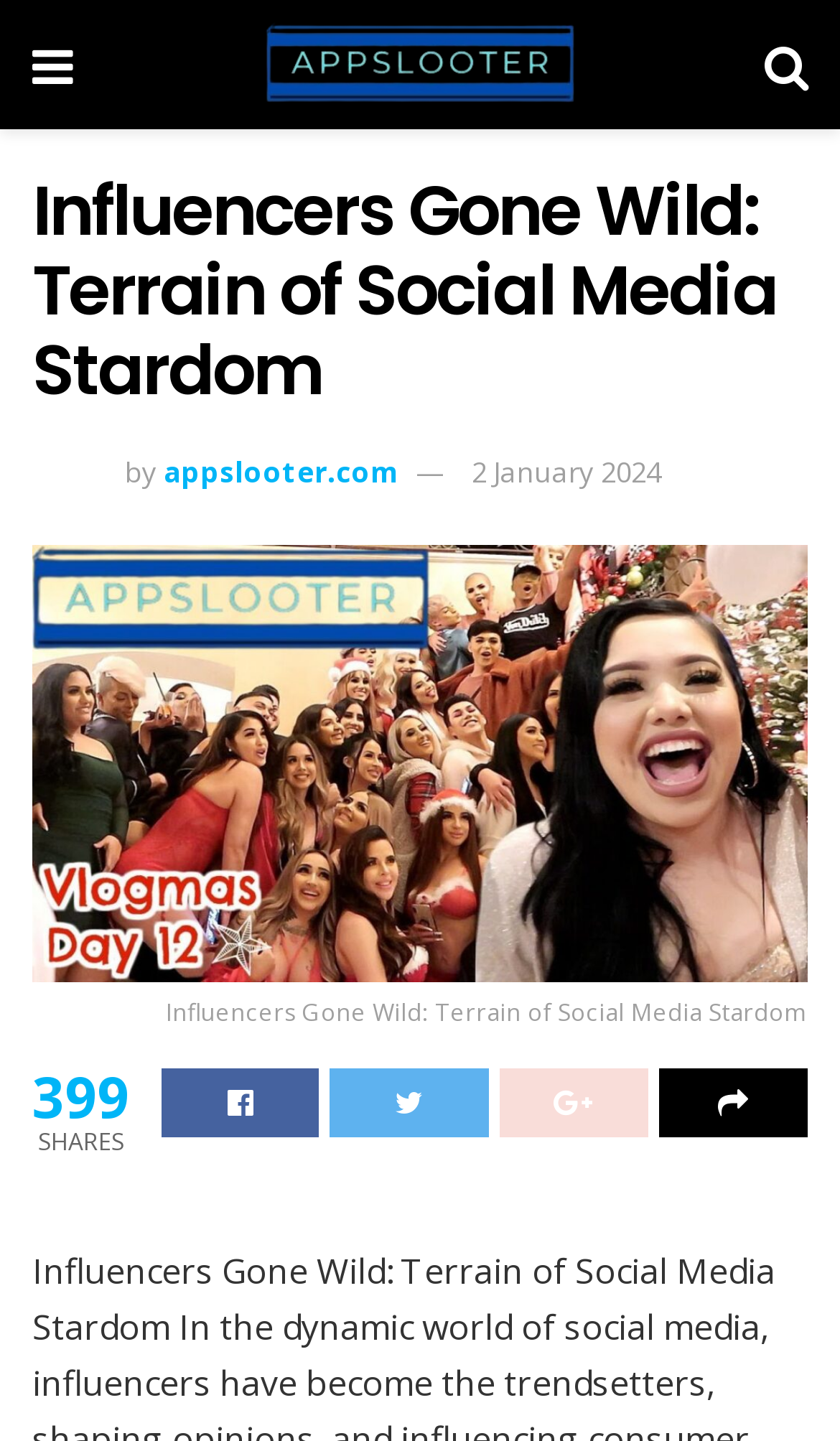Please find the bounding box for the UI element described by: "alt="Appslooter"".

[0.311, 0.015, 0.687, 0.075]